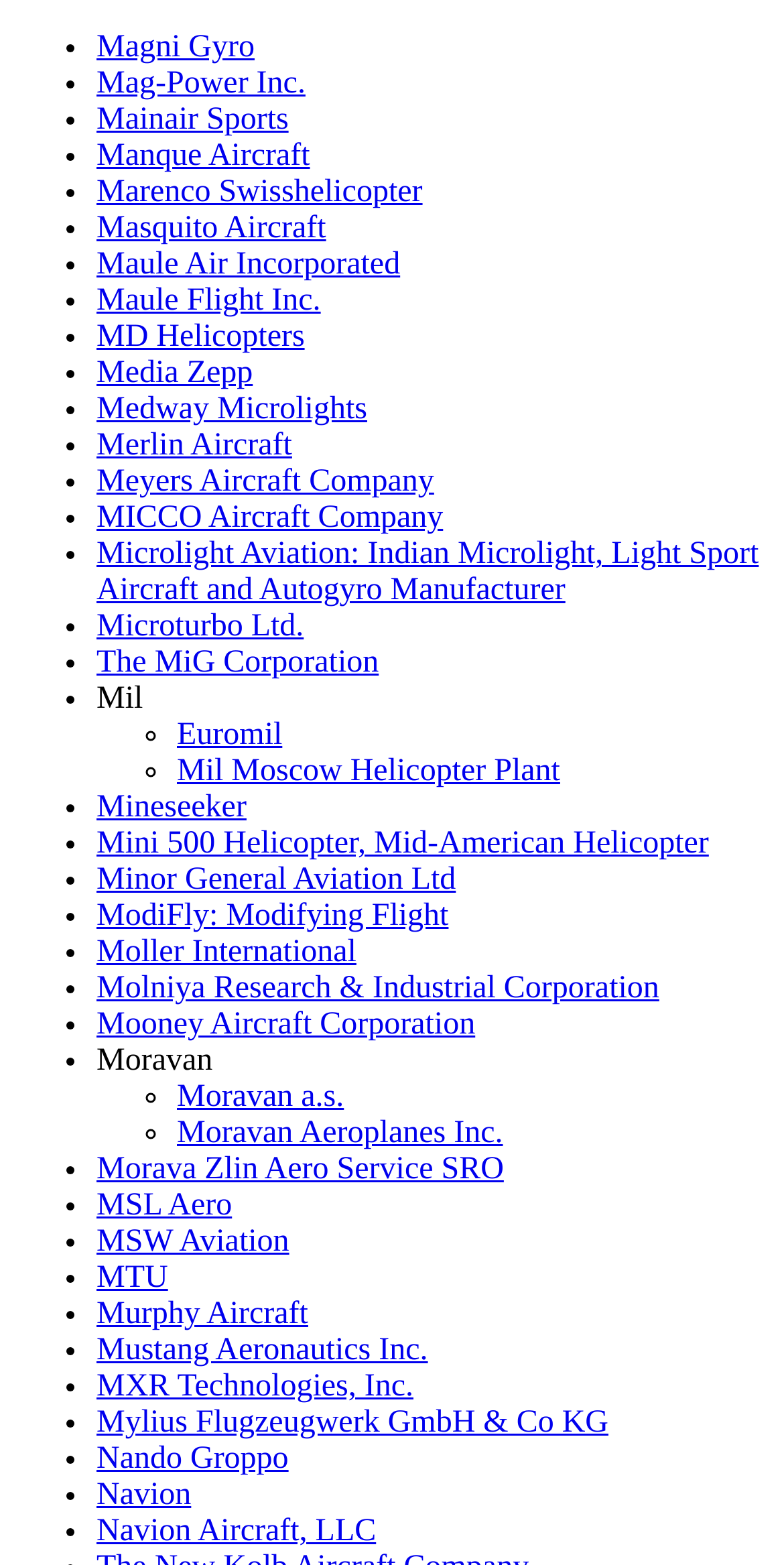Identify the bounding box coordinates of the region I need to click to complete this instruction: "Learn about Moller International".

[0.123, 0.598, 0.455, 0.62]